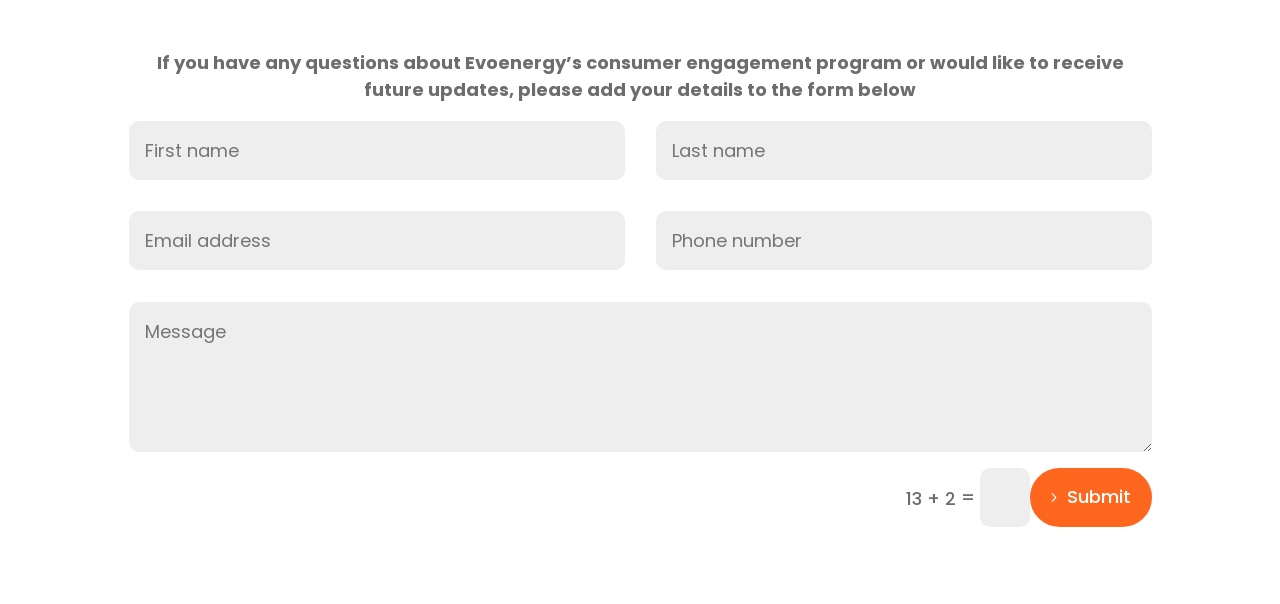Determine the bounding box coordinates for the UI element with the following description: "Submit". The coordinates should be four float numbers between 0 and 1, represented as [left, top, right, bottom].

[0.805, 0.774, 0.9, 0.872]